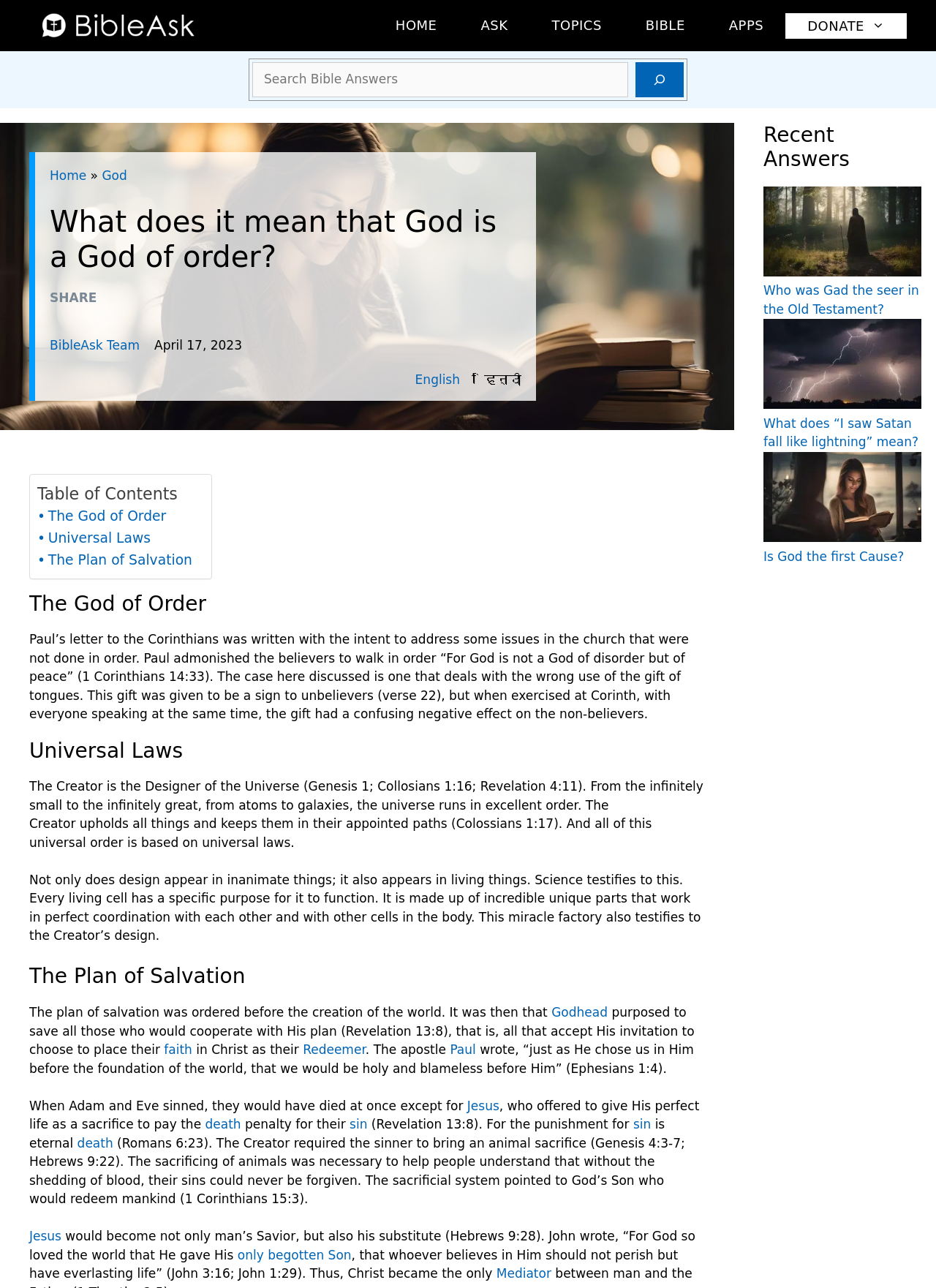Please find and report the bounding box coordinates of the element to click in order to perform the following action: "Go to the BibleAsk homepage". The coordinates should be expressed as four float numbers between 0 and 1, in the format [left, top, right, bottom].

[0.031, 0.0, 0.227, 0.04]